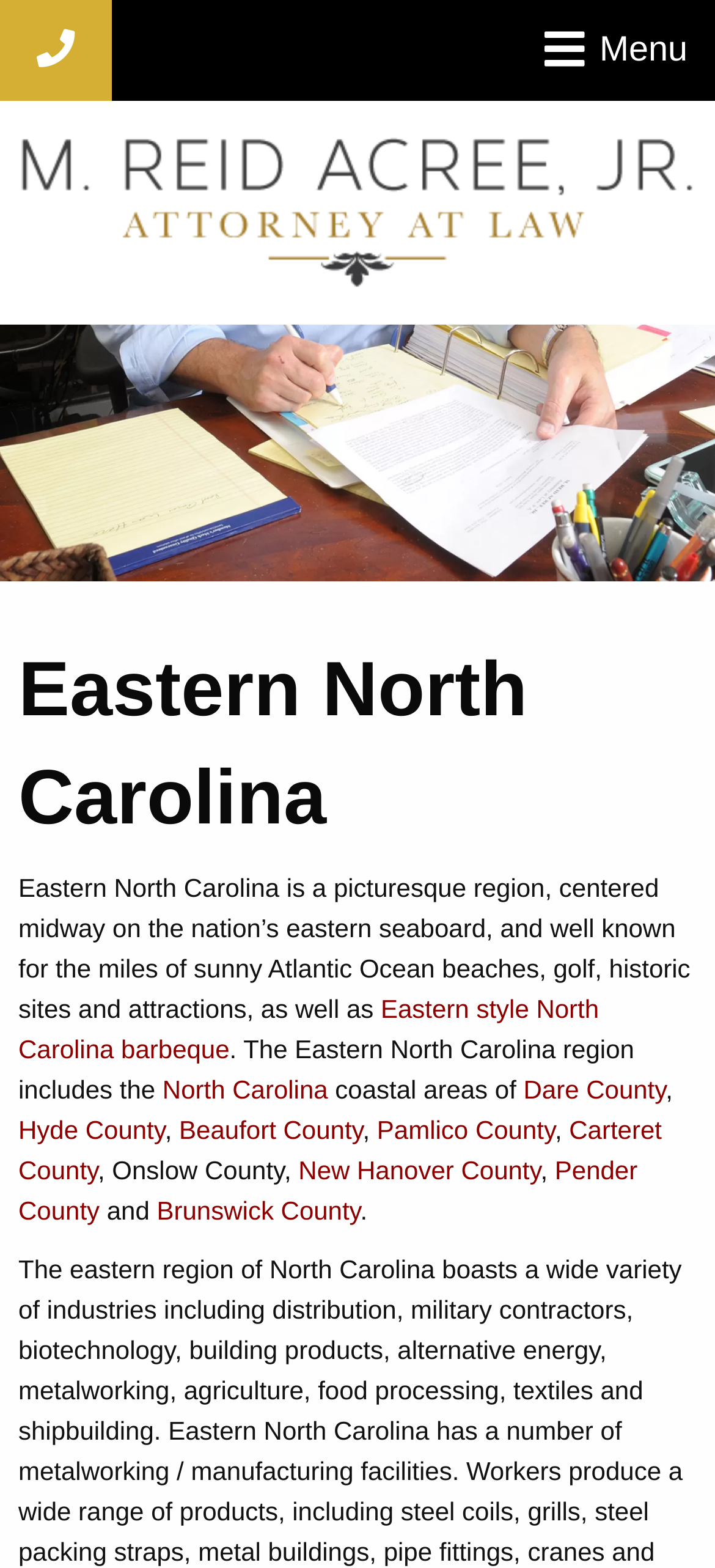Provide a thorough and detailed response to the question by examining the image: 
What is Eastern North Carolina known for?

I found this information by reading the static text on the webpage, which describes Eastern North Carolina as a region 'well known for the miles of sunny Atlantic Ocean beaches, golf, historic sites and attractions'.